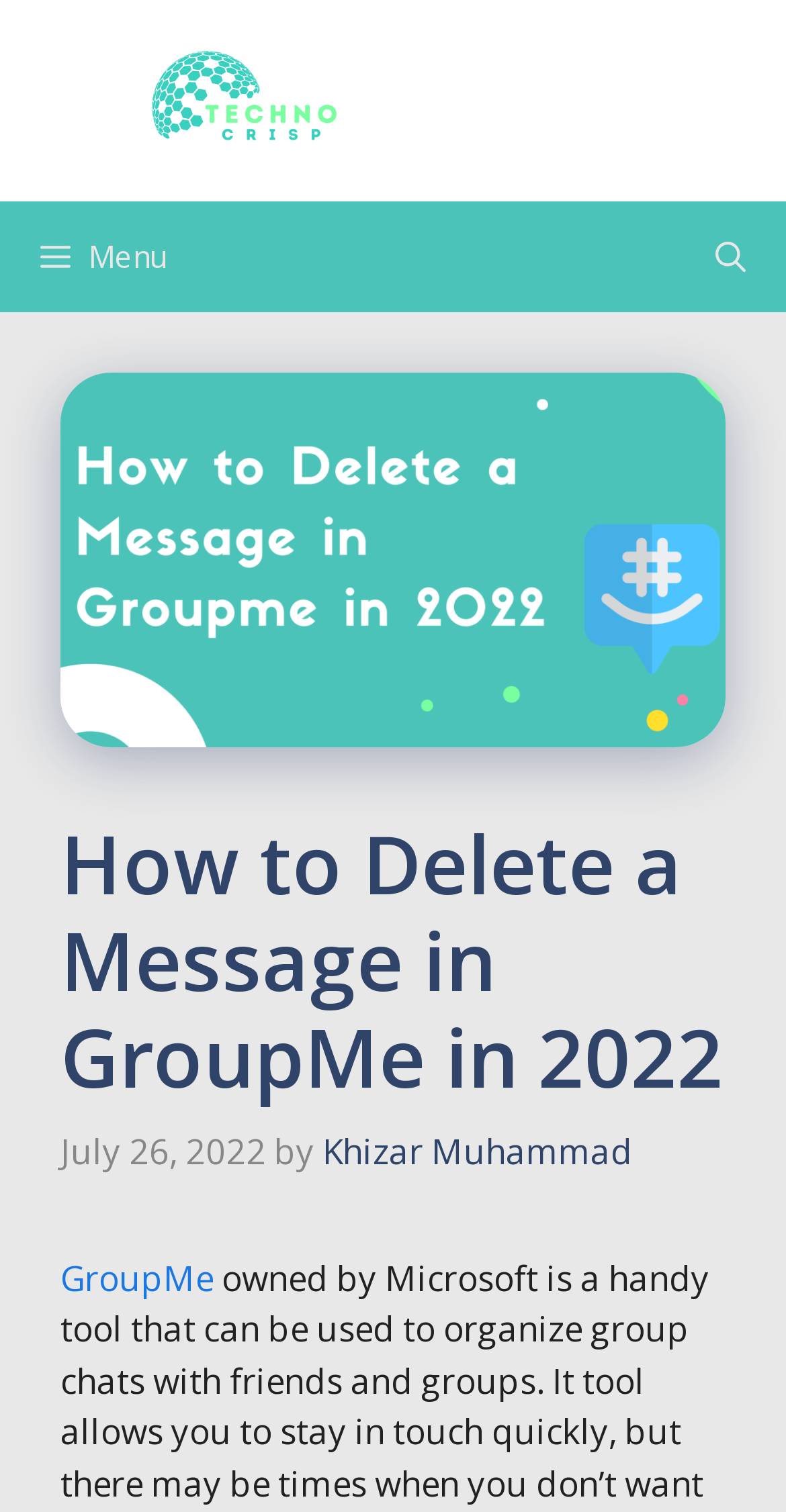Who is the author of the article?
Refer to the image and provide a one-word or short phrase answer.

Khizar Muhammad